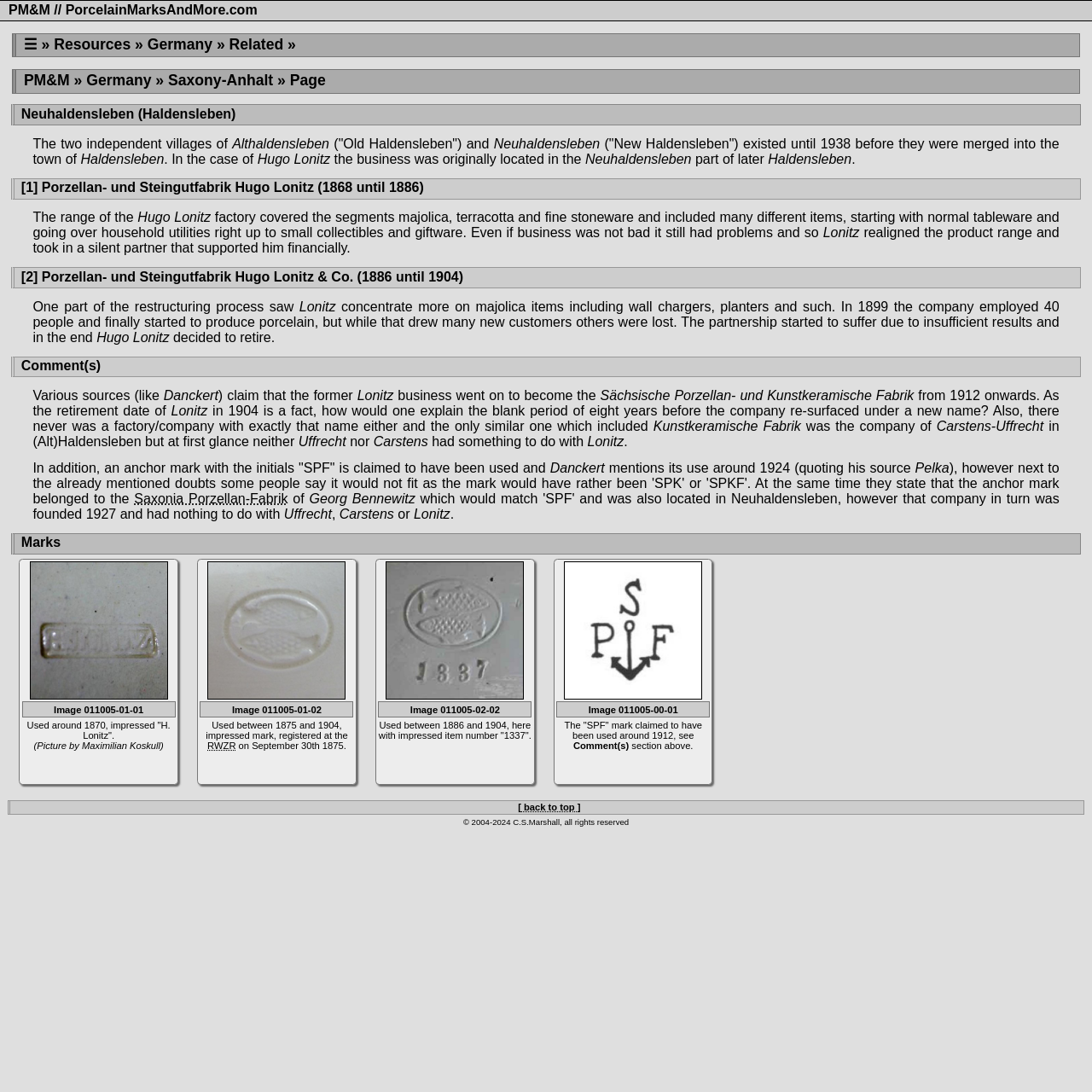Given the element description: "Saxonia Porzellan-Fabrik", predict the bounding box coordinates of the UI element it refers to, using four float numbers between 0 and 1, i.e., [left, top, right, bottom].

[0.123, 0.45, 0.264, 0.463]